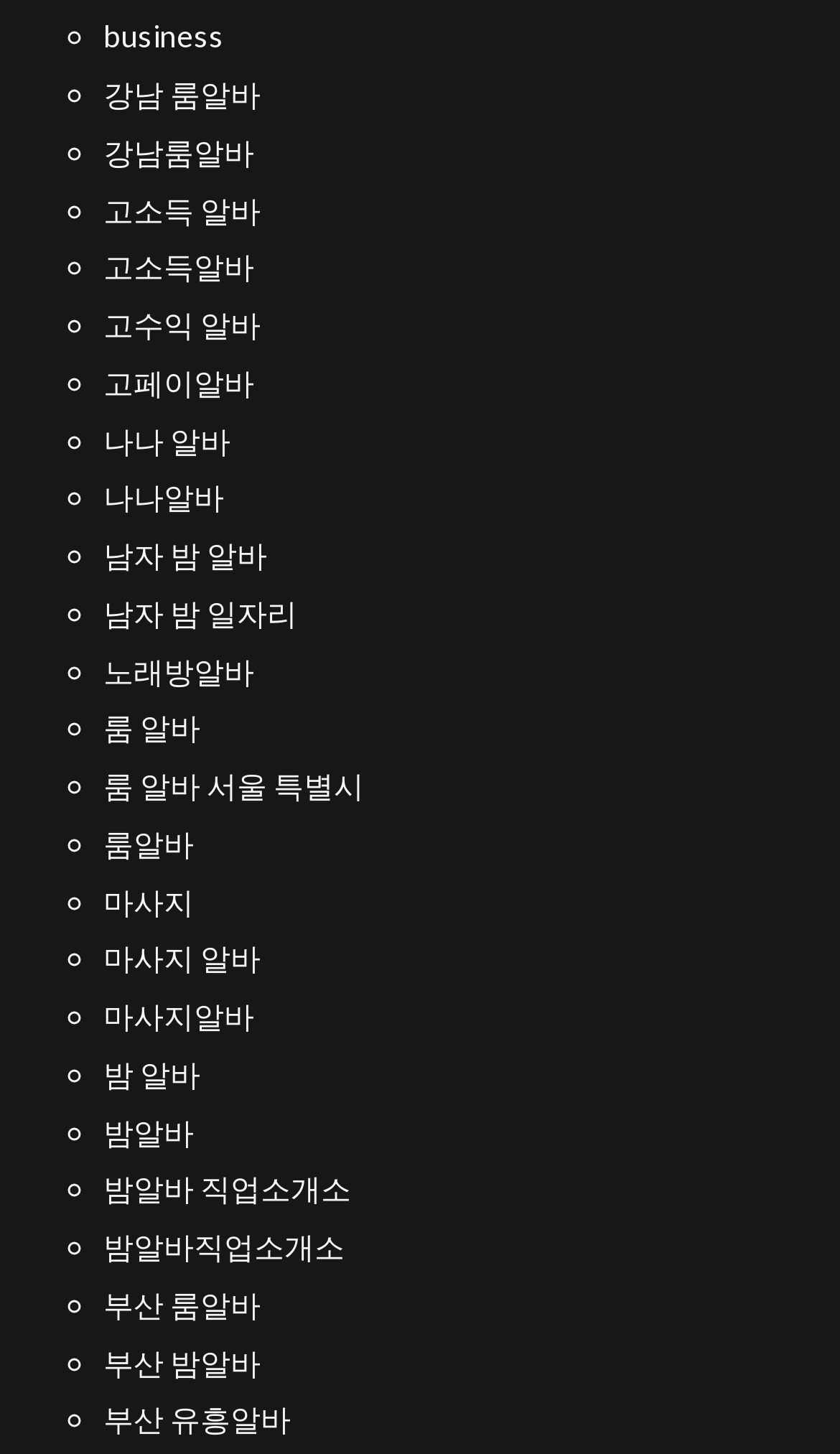Identify the bounding box coordinates for the UI element described as follows: "남자 밤 알바". Ensure the coordinates are four float numbers between 0 and 1, formatted as [left, top, right, bottom].

[0.123, 0.369, 0.318, 0.394]